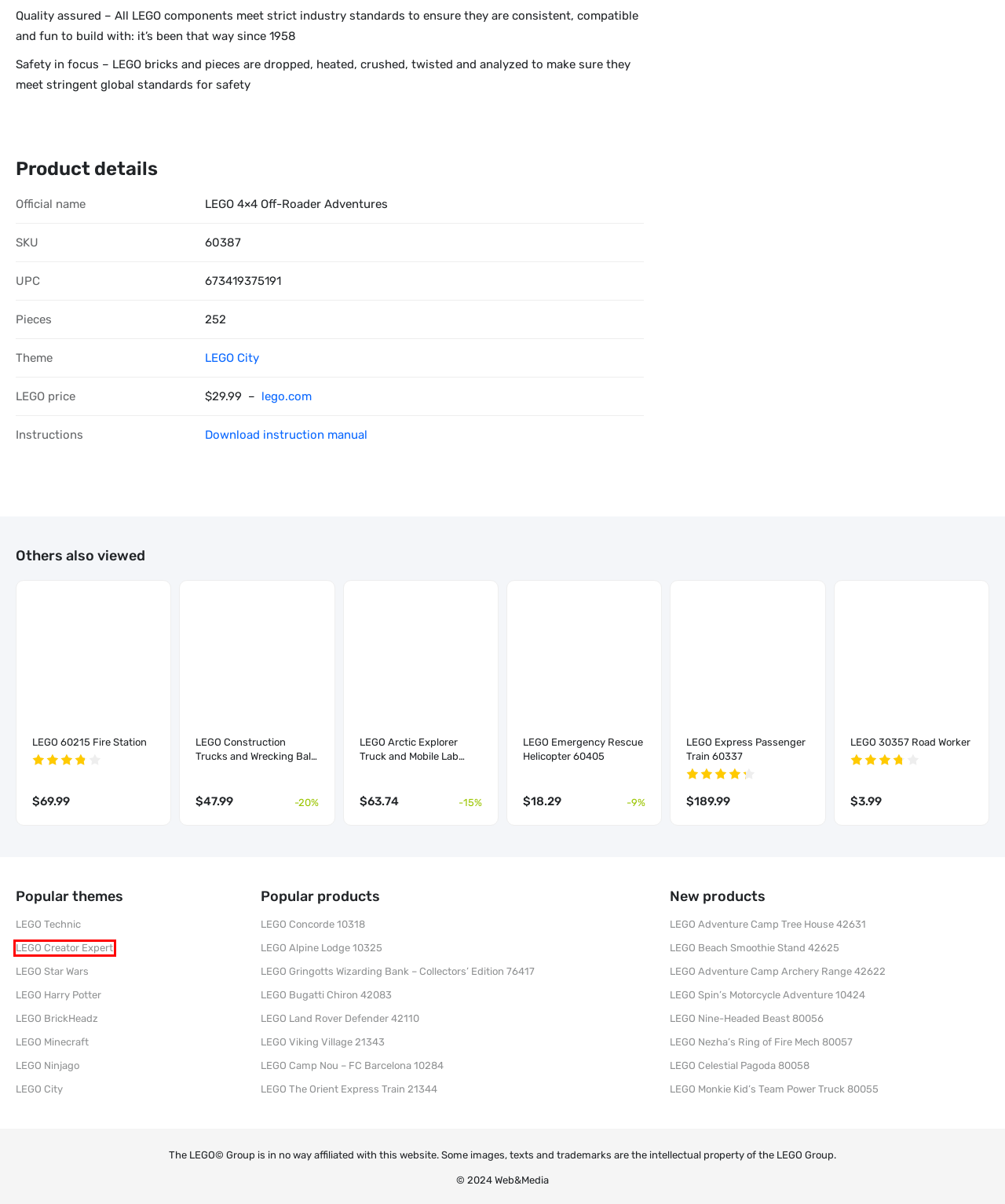You are given a screenshot of a webpage within which there is a red rectangle bounding box. Please choose the best webpage description that matches the new webpage after clicking the selected element in the bounding box. Here are the options:
A. LEGO Alpine Lodge 10325 – $99.99
B. LEGO Emergency Rescue Helicopter 60405 – $18.29 – 9% discount
C. LEGO Technic sets – LEGO Technic sale
D. LEGO Creator Expert sets – LEGO Creator Expert sale
E. LEGO Land Rover Defender 42110 – $199.99
F. LEGO 60215 Fire Station – $69.99
G. LEGO Nezha’s Ring of Fire Mech 80057 – $139.99 – Coming soon
H. LEGO Express Passenger Train 60337 – $189.99

D